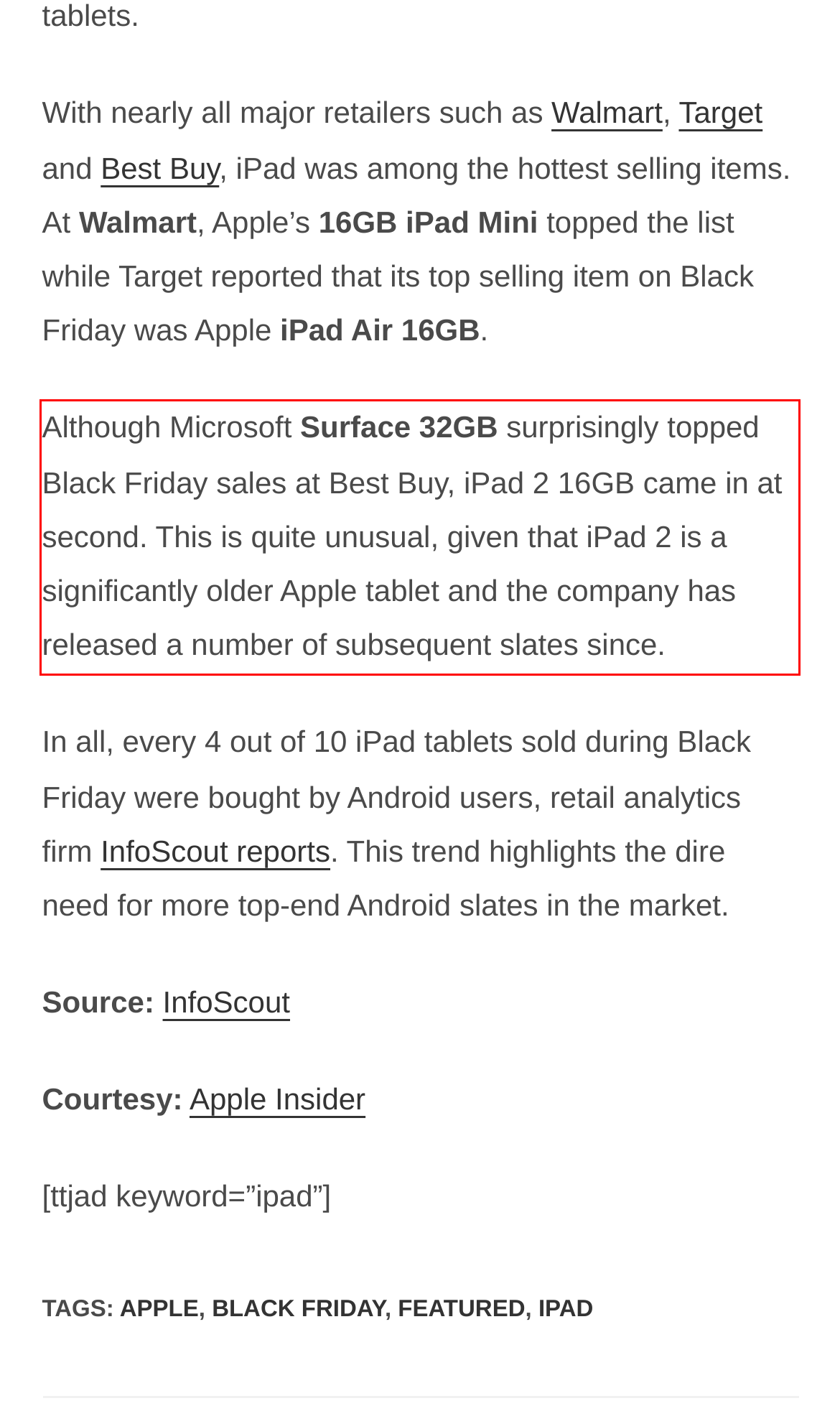Please use OCR to extract the text content from the red bounding box in the provided webpage screenshot.

Although Microsoft Surface 32GB surprisingly topped Black Friday sales at Best Buy, iPad 2 16GB came in at second. This is quite unusual, given that iPad 2 is a significantly older Apple tablet and the company has released a number of subsequent slates since.